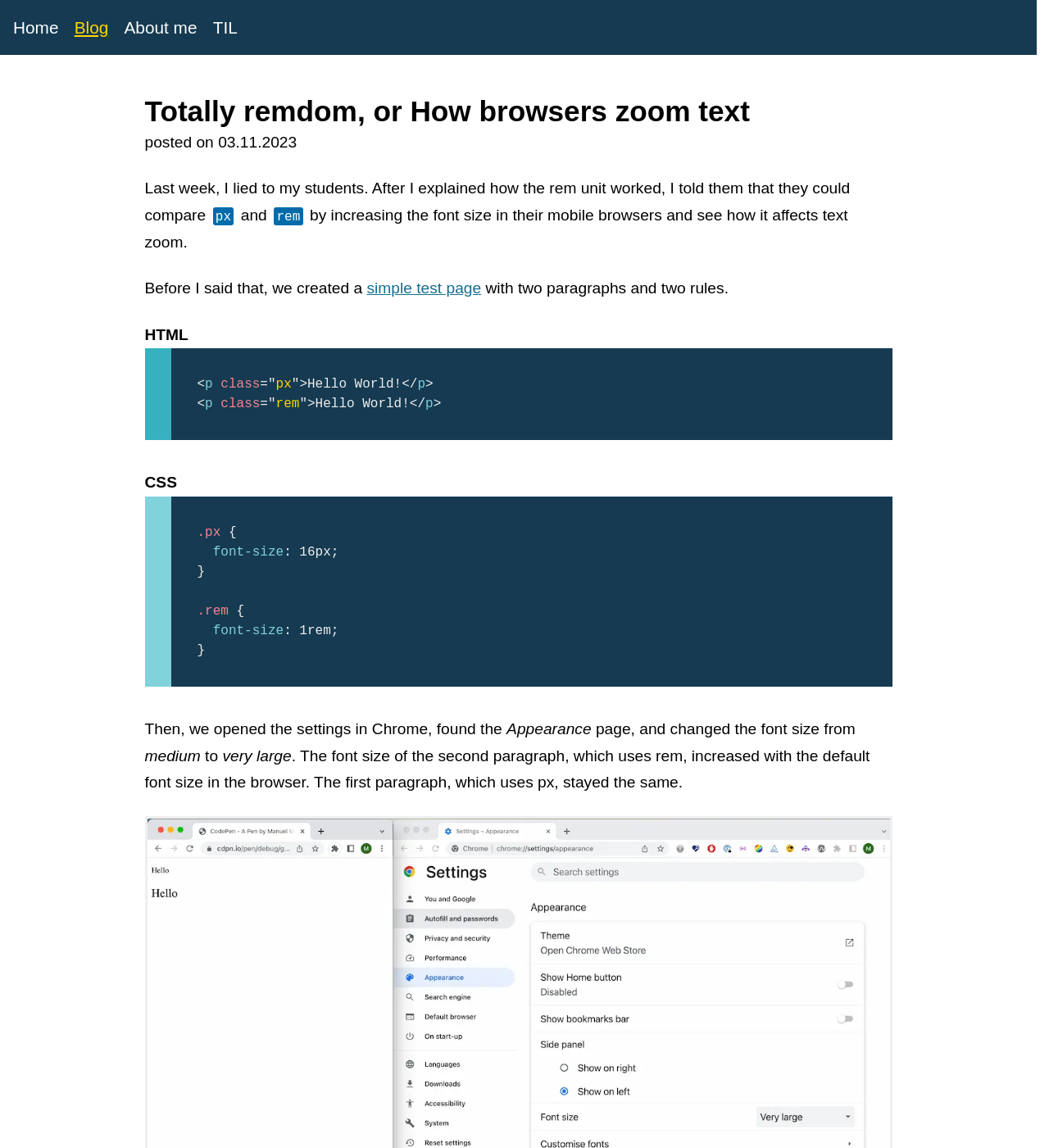Using the information in the image, could you please answer the following question in detail:
What is the author's profession?

Based on the webpage content, the author is a frontend developer in Graz, specialized in HTML, accessibility, and CSS layout and architecture.